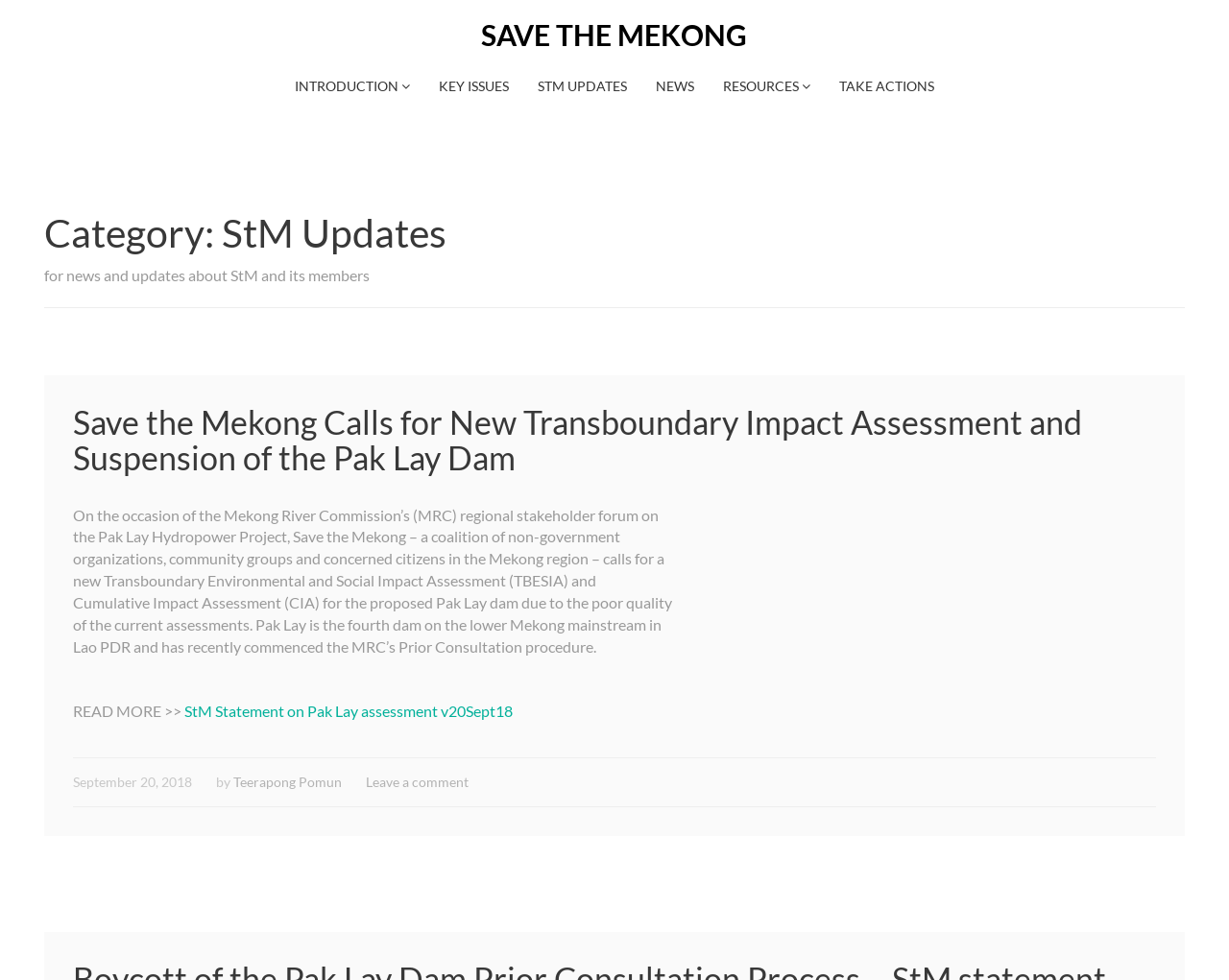Please find the bounding box coordinates of the element that needs to be clicked to perform the following instruction: "Click on the 'NEWS' link". The bounding box coordinates should be four float numbers between 0 and 1, represented as [left, top, right, bottom].

[0.522, 0.067, 0.577, 0.109]